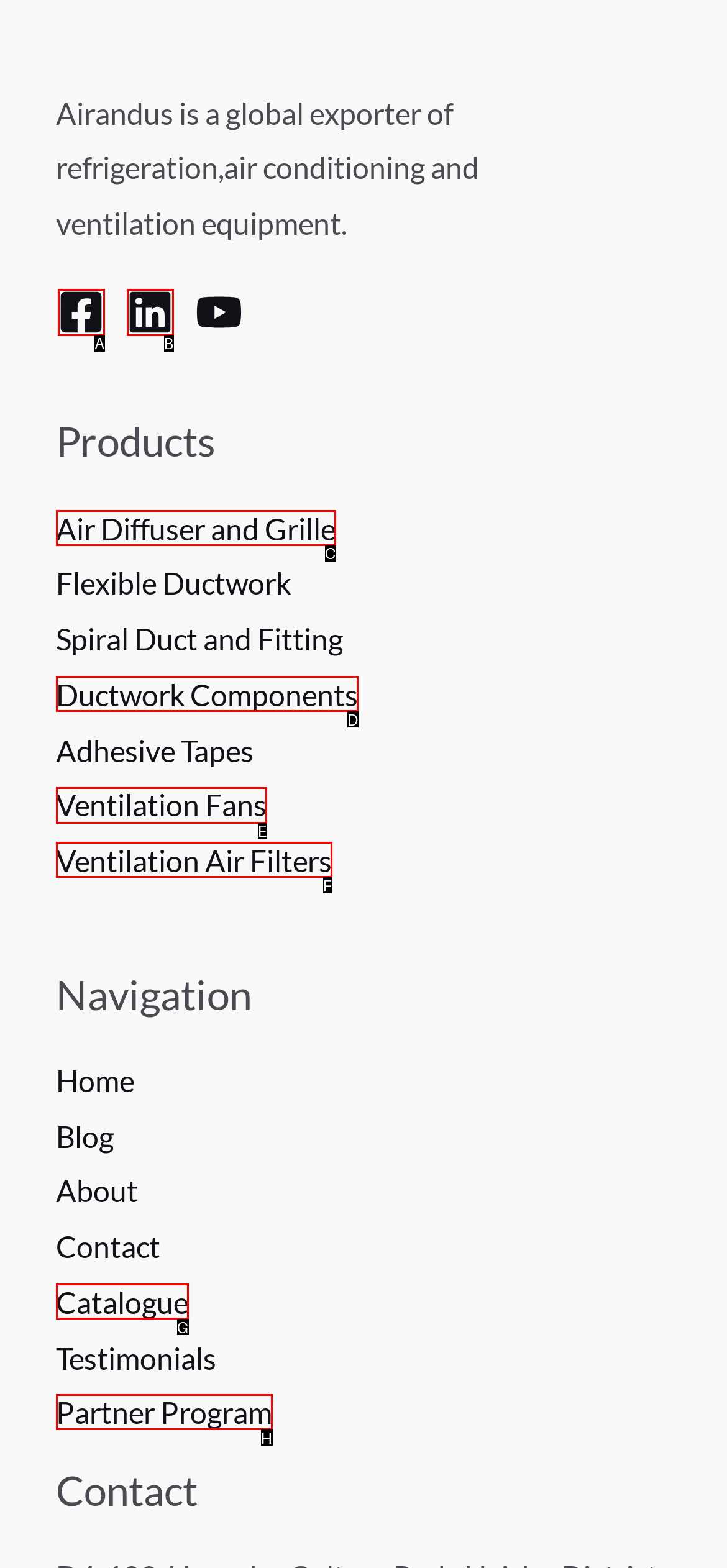Identify the HTML element to click to fulfill this task: Explore Ventilation Fans products
Answer with the letter from the given choices.

E